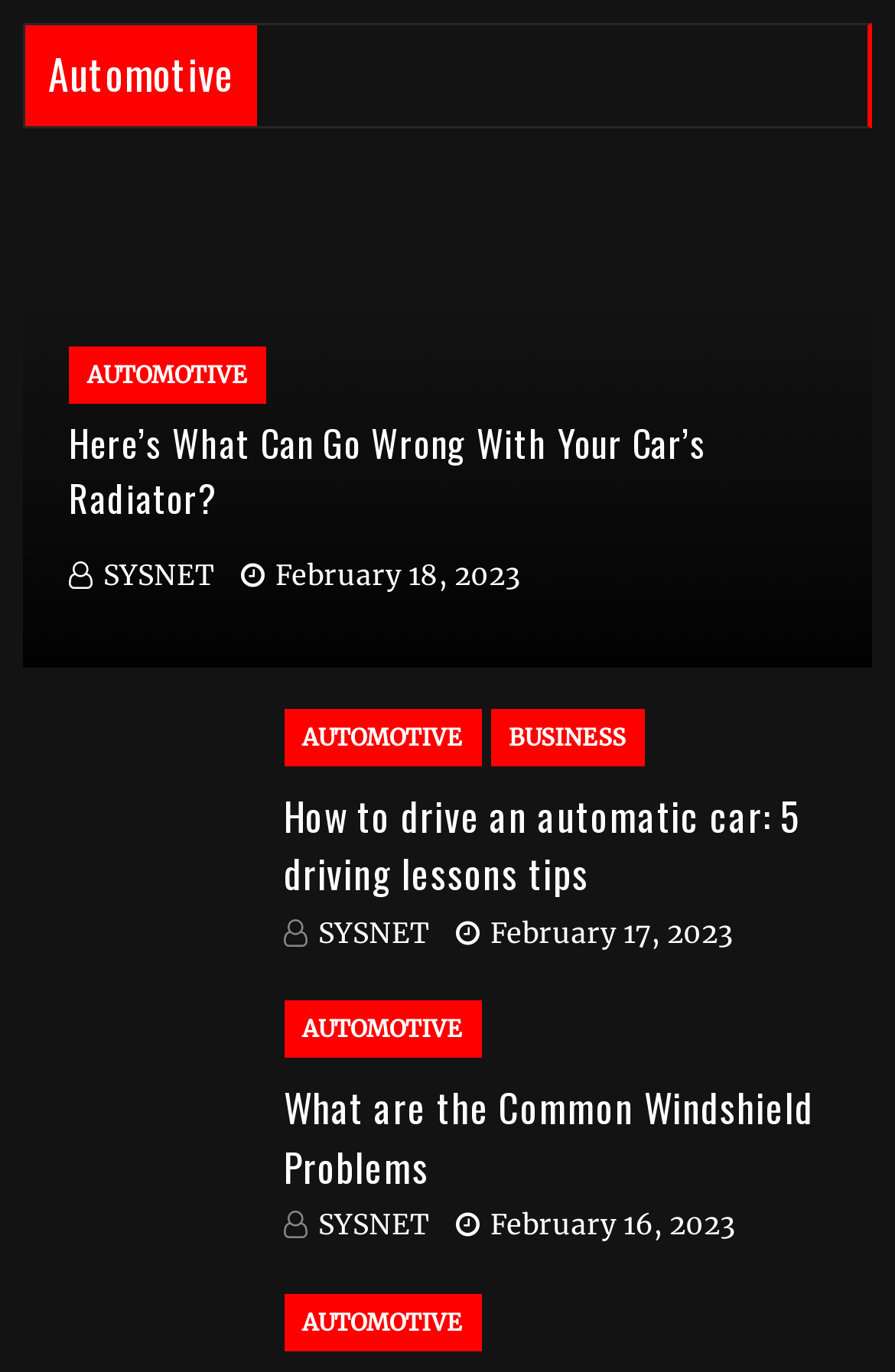Locate the bounding box coordinates of the element you need to click to accomplish the task described by this instruction: "Learn about 'What are the Common Windshield Problems'".

[0.026, 0.801, 0.291, 0.833]